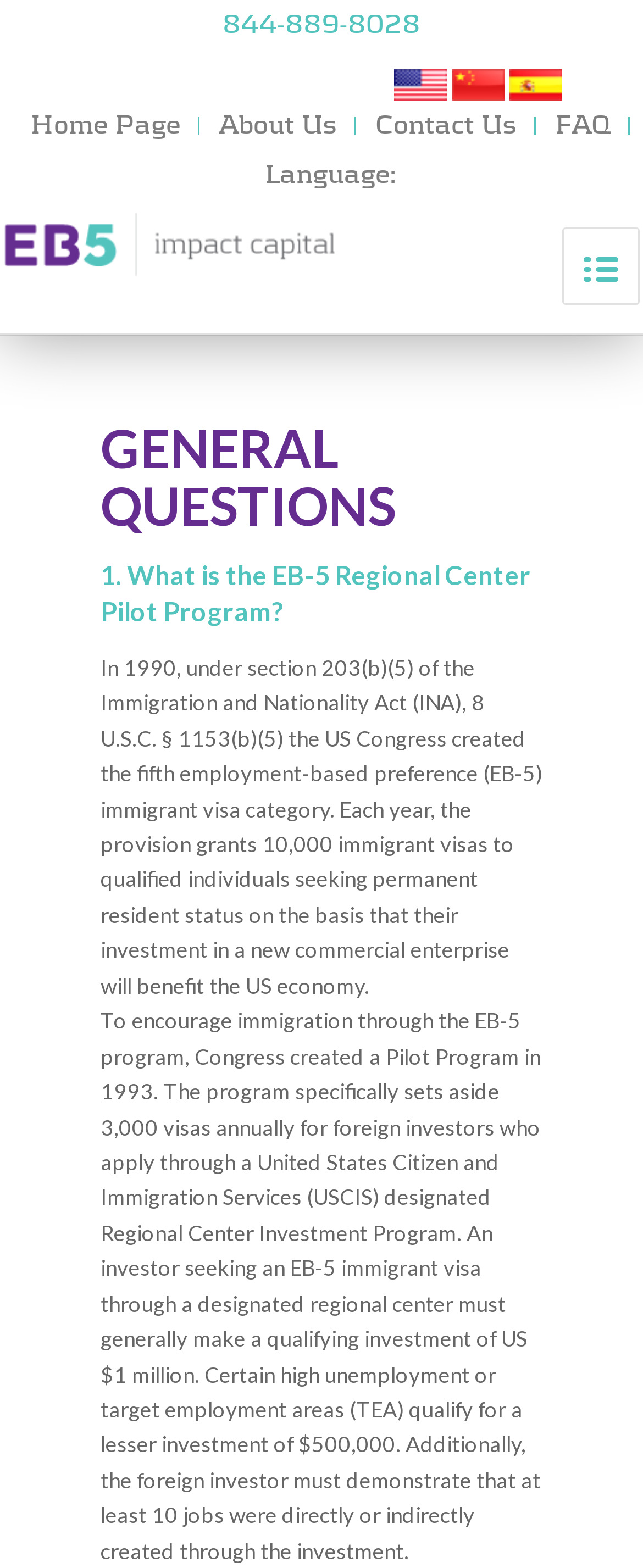Identify the bounding box coordinates of the region that should be clicked to execute the following instruction: "Read about General Questions".

[0.156, 0.267, 0.844, 0.341]